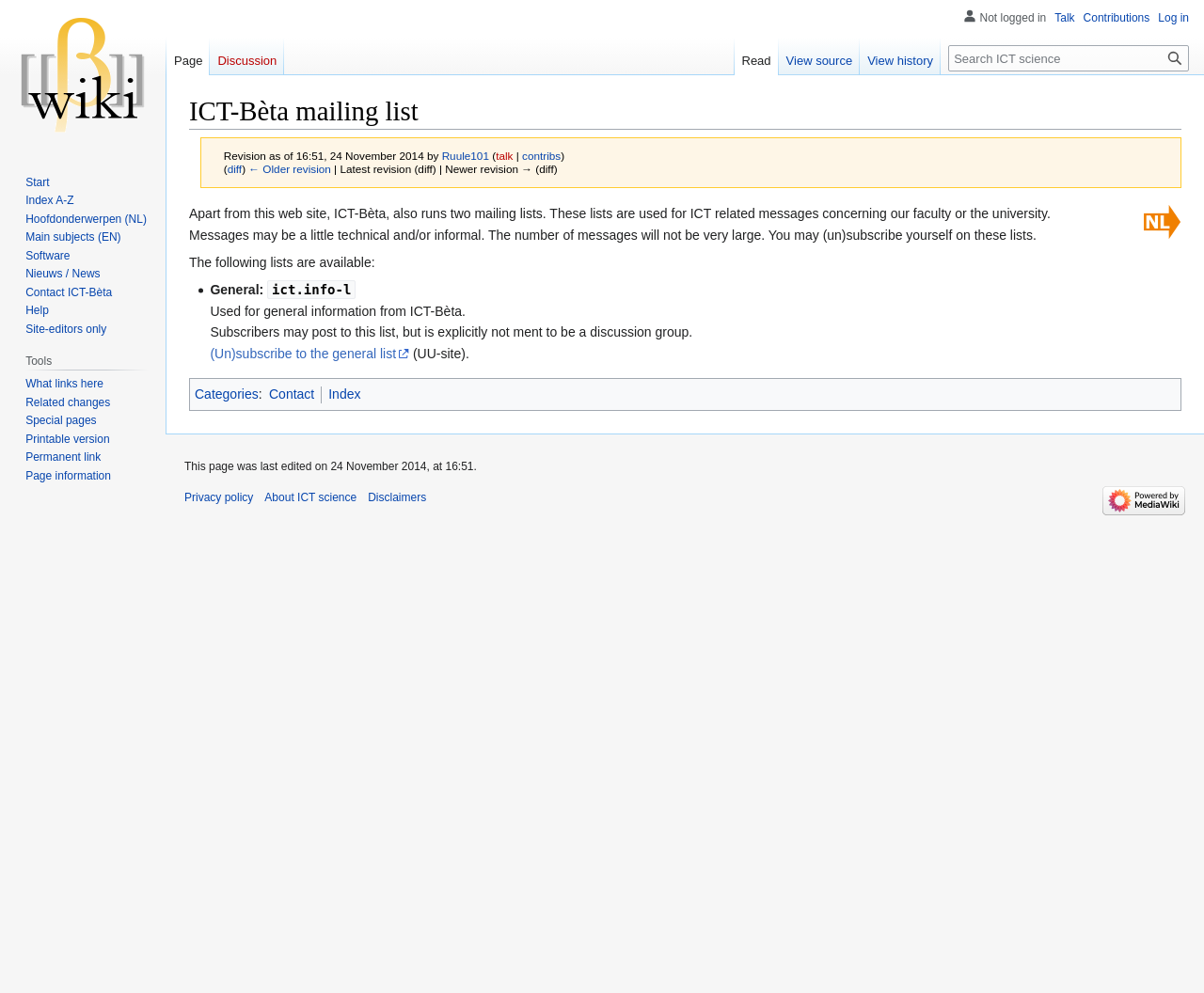Please determine the bounding box coordinates of the element's region to click for the following instruction: "Log in".

[0.962, 0.011, 0.988, 0.025]